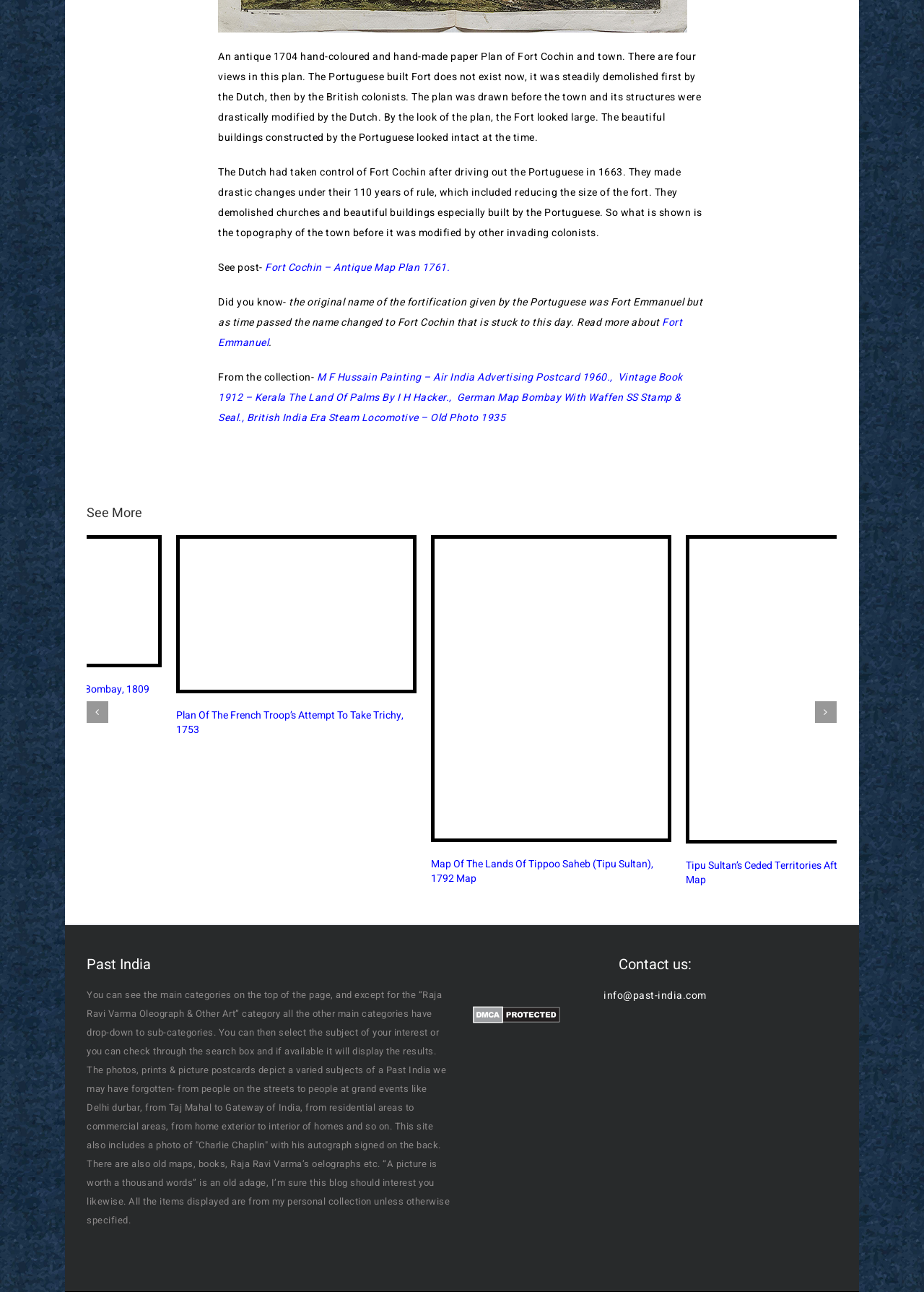Give a one-word or short-phrase answer to the following question: 
What is the main topic of this webpage?

Past India